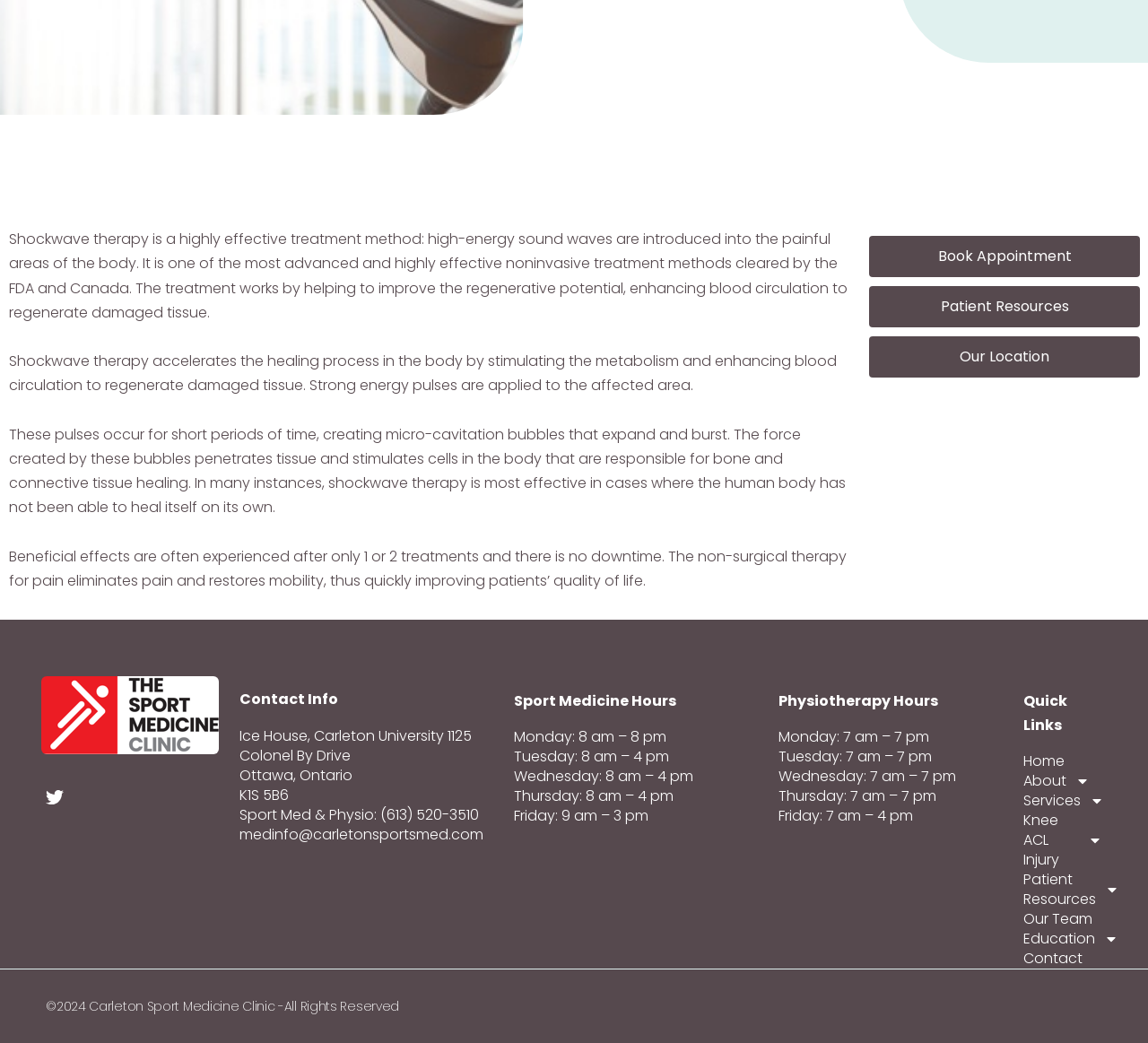Highlight the bounding box of the UI element that corresponds to this description: "se habla espanol".

None